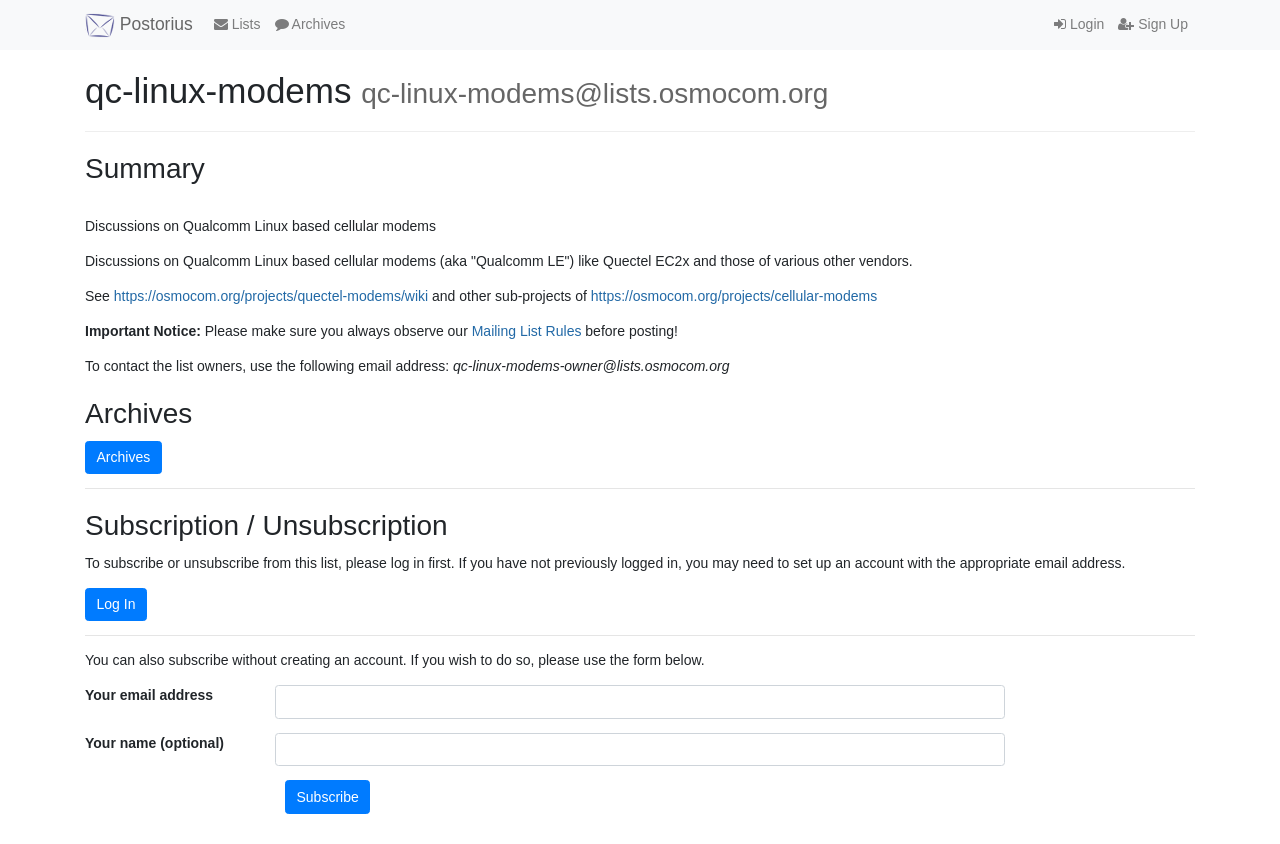Determine the bounding box coordinates of the clickable region to carry out the instruction: "Click the top link".

None